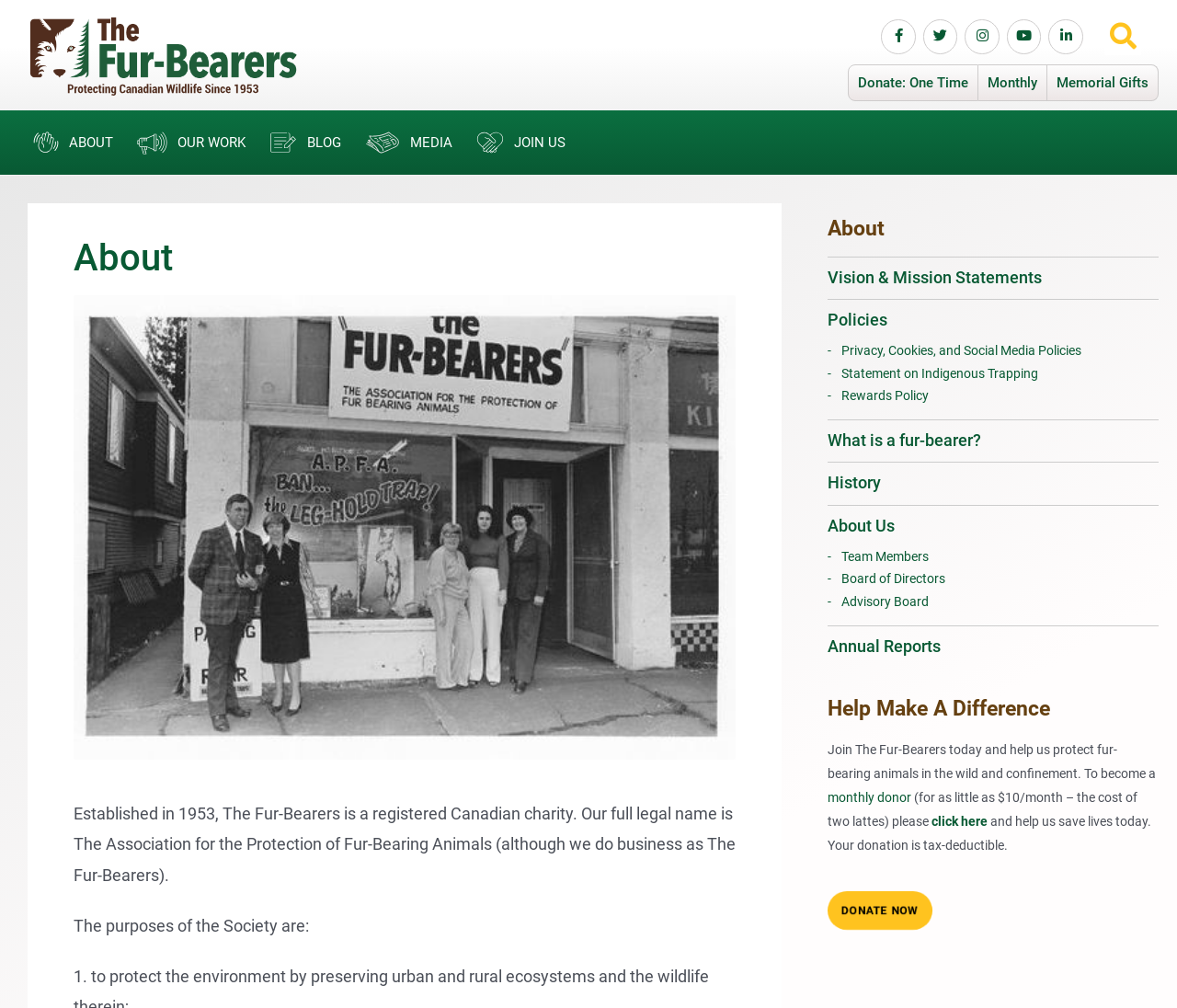Give a complete and precise description of the webpage's appearance.

The webpage is about The Fur-Bearers, a registered Canadian charity established in 1953. At the top left corner, there is a logo, which is an SVG link accompanied by an image. On the top right corner, there are several social media links, represented by icons, and a search bar. Below the logo, there are navigation links, including "ABOUT", "OUR WORK", "BLOG", "MEDIA", and "JOIN US", each accompanied by an image.

The main content of the page is divided into two sections. The first section is about the charity's introduction, with a heading "About" and a paragraph describing the charity's purpose and full legal name. Below this, there are several links to pages about the charity's vision and mission statements, policies, and history.

The second section is about getting involved with the charity, with a heading "Help Make A Difference". This section encourages visitors to join the charity and become a monthly donor, with a button to "DONATE NOW" at the bottom. There are also links to pages about the charity's team members, board of directors, and advisory board.

Throughout the page, there are several calls-to-action, including links to donate, become a monthly donor, and learn more about the charity's work. The overall layout is organized, with clear headings and concise text, making it easy to navigate and find information about The Fur-Bearers.